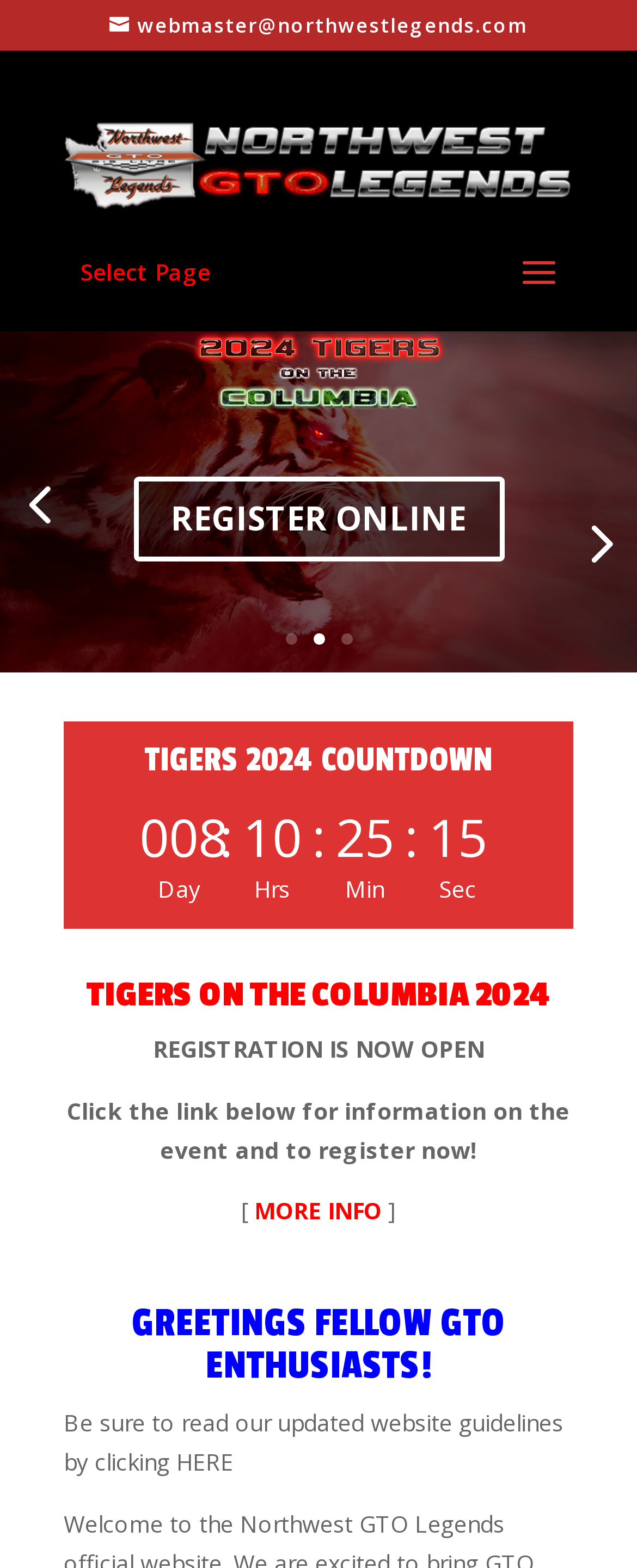Please find the bounding box coordinates of the section that needs to be clicked to achieve this instruction: "Read website guidelines".

[0.1, 0.898, 0.885, 0.942]